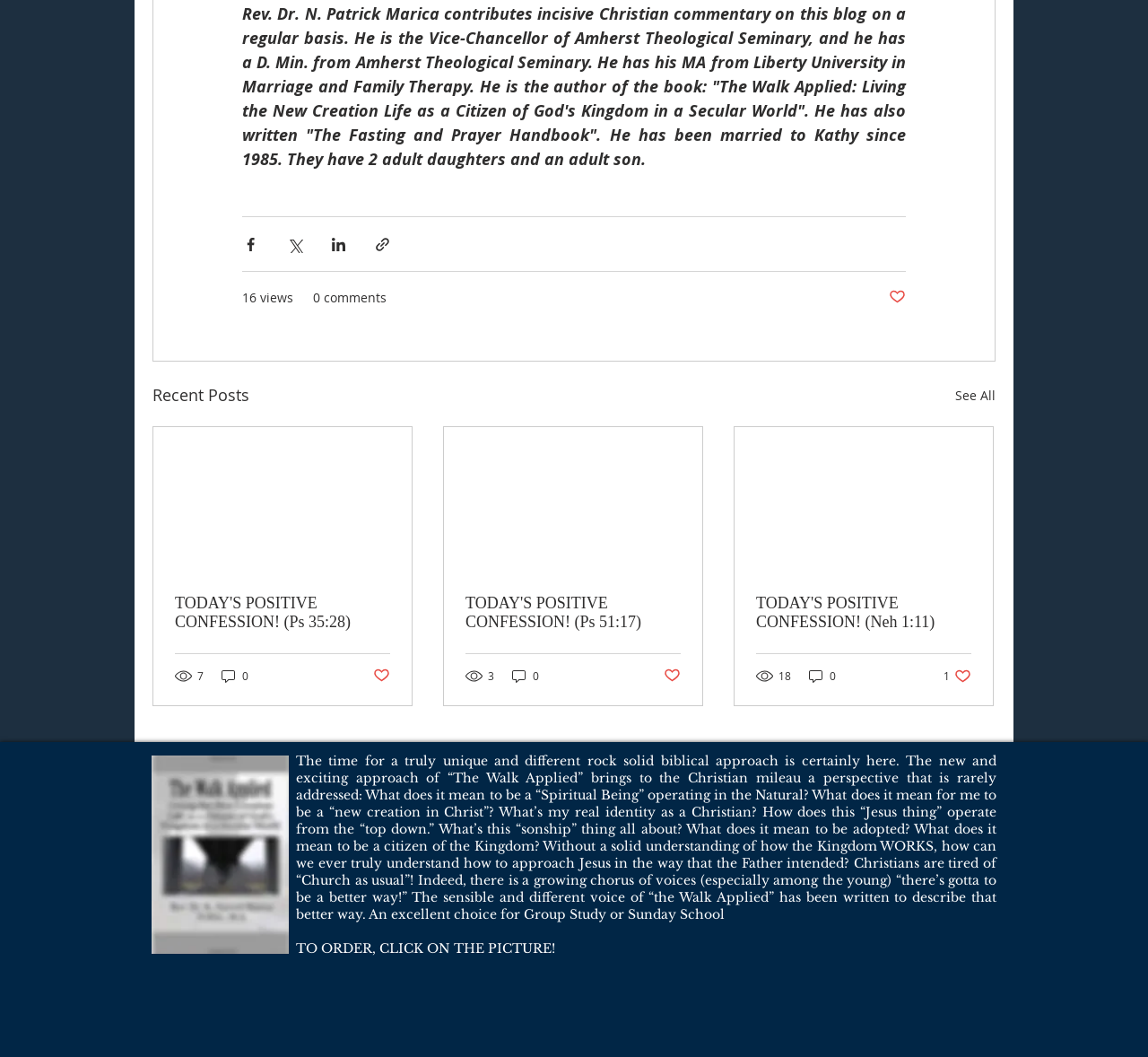Can you specify the bounding box coordinates for the region that should be clicked to fulfill this instruction: "Like the post 'TODAY'S POSITIVE CONFESSION! (Neh 1:11)'".

[0.822, 0.631, 0.846, 0.647]